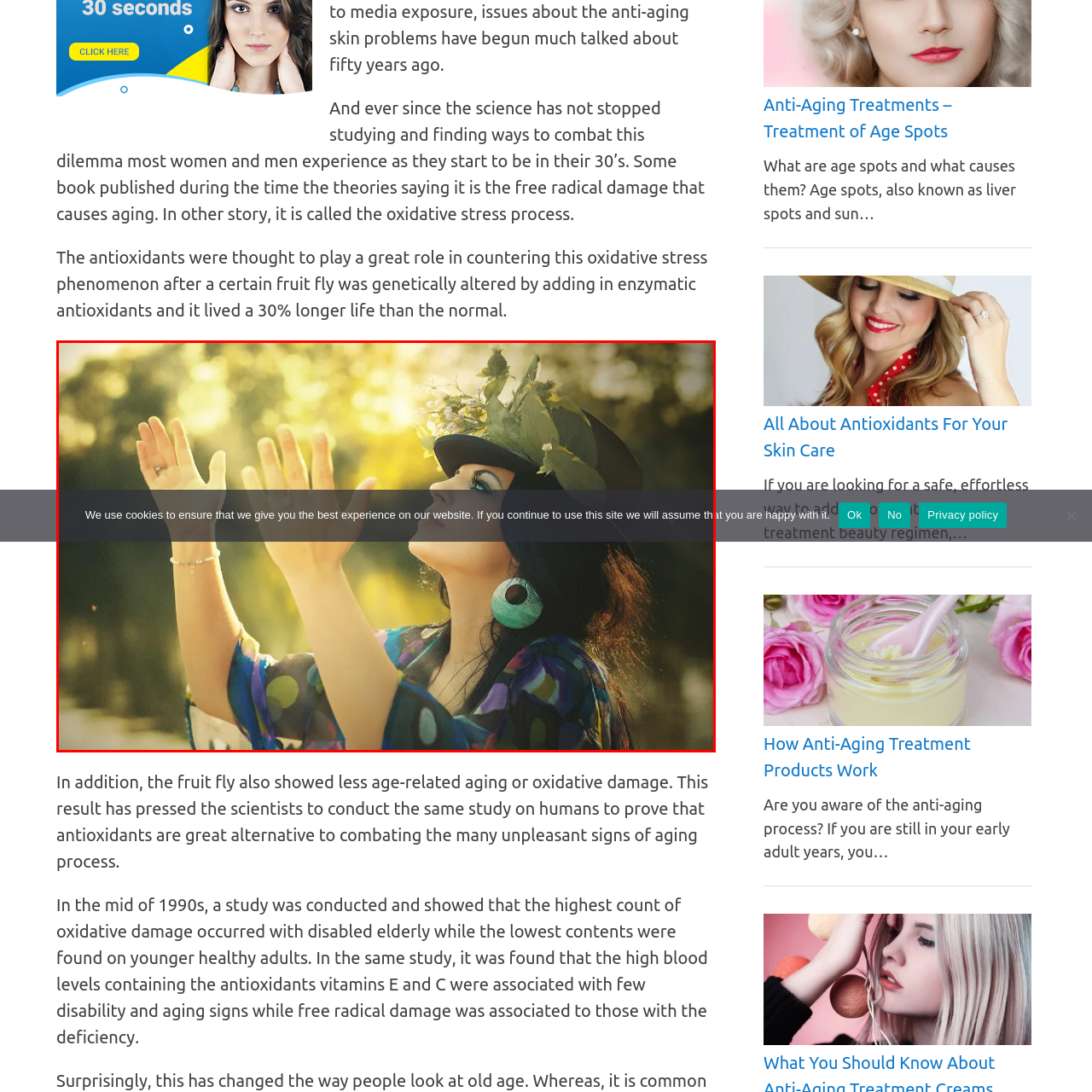What is the theme hinted at in the background? Observe the image within the red bounding box and give a one-word or short-phrase answer.

freedom and connection with nature